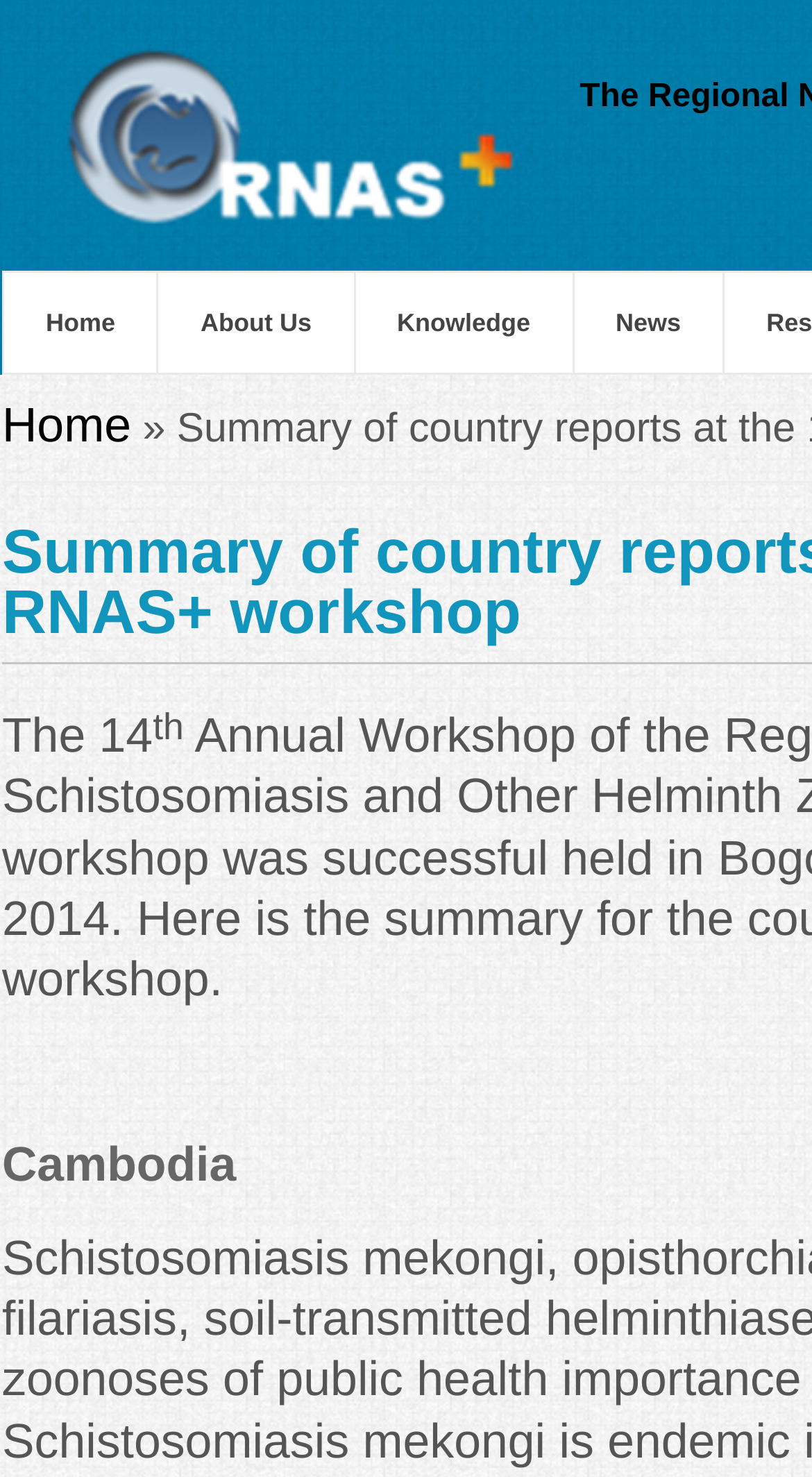Ascertain the bounding box coordinates for the UI element detailed here: "Knowledge". The coordinates should be provided as [left, top, right, bottom] with each value being a float between 0 and 1.

[0.438, 0.185, 0.704, 0.253]